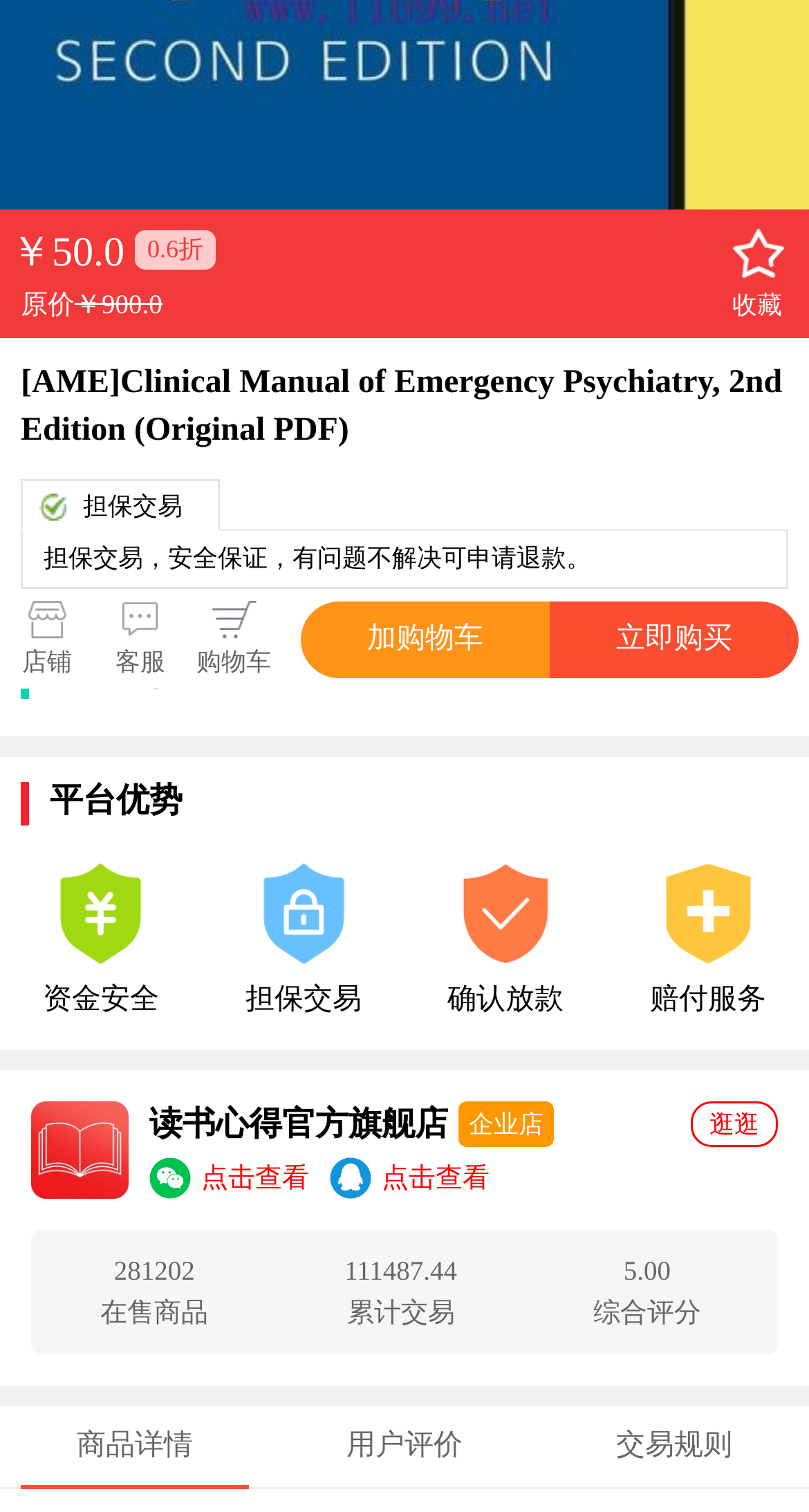Using the format (top-left x, top-left y, bottom-right x, bottom-right y), provide the bounding box coordinates for the described UI element. All values should be floating point numbers between 0 and 1: 担保交易

[0.026, 0.317, 0.272, 0.351]